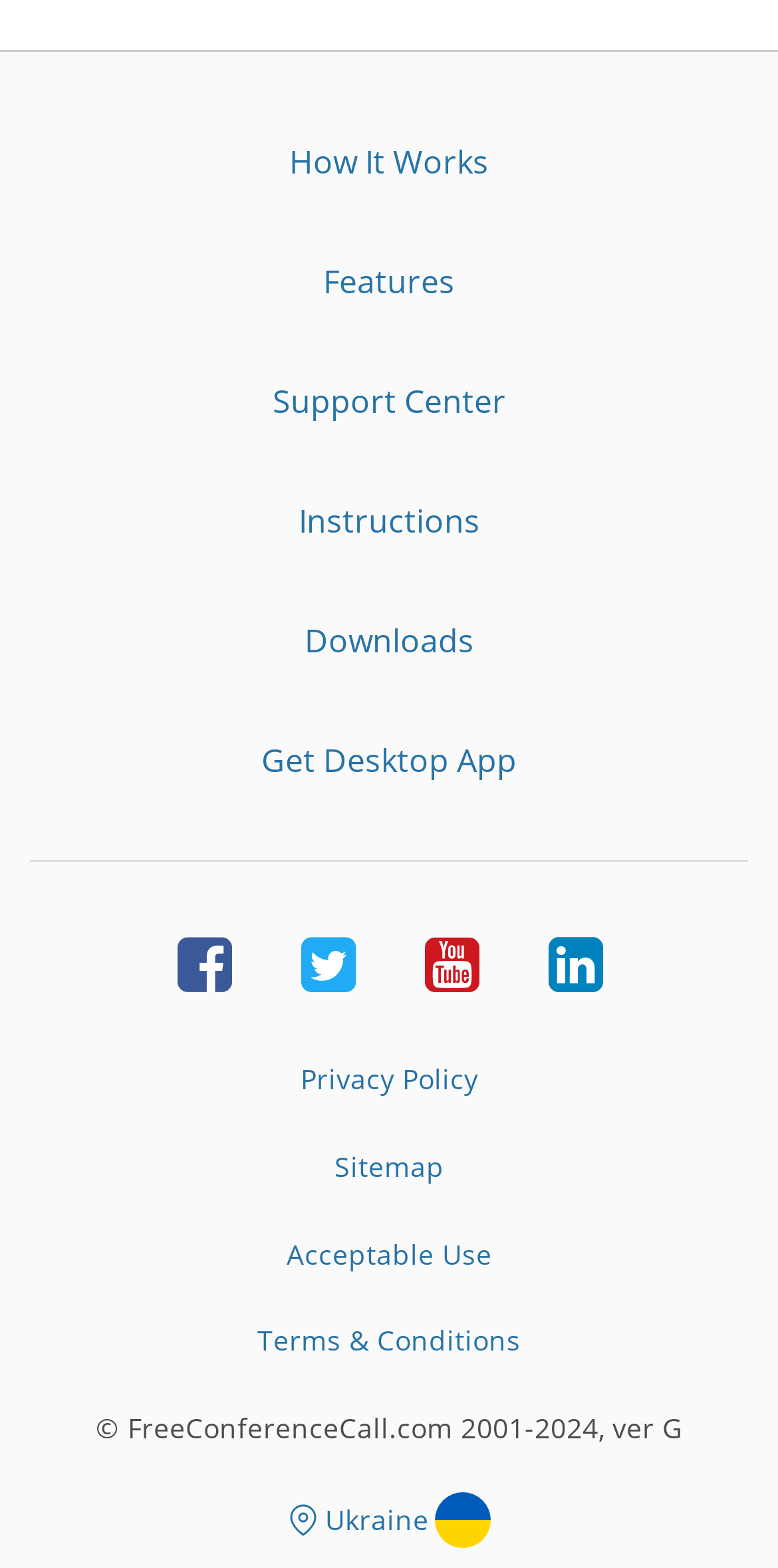Please specify the bounding box coordinates of the clickable section necessary to execute the following command: "View Privacy Policy".

[0.386, 0.676, 0.614, 0.7]